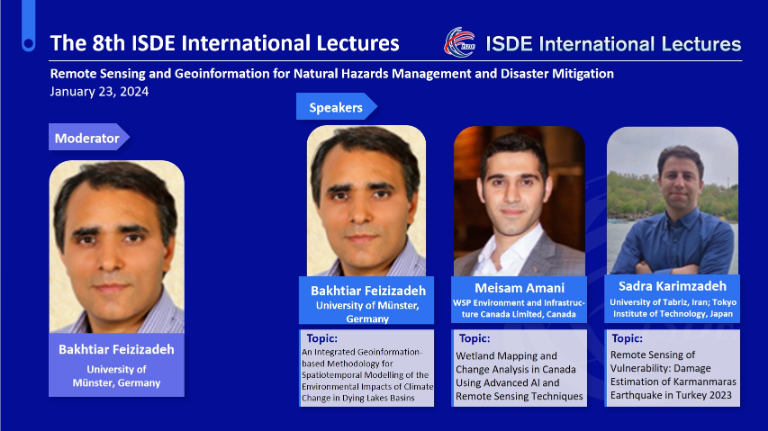How many speakers are featured in the ISDE International Lectures?
Provide a detailed answer to the question using information from the image.

The number of speakers can be determined by counting the number of speakers mentioned in the caption. There are three speakers mentioned: Bakhtiar Feizizadeh, Meisam Amani, and Sadra Karimzadeh. Therefore, the answer is 3.